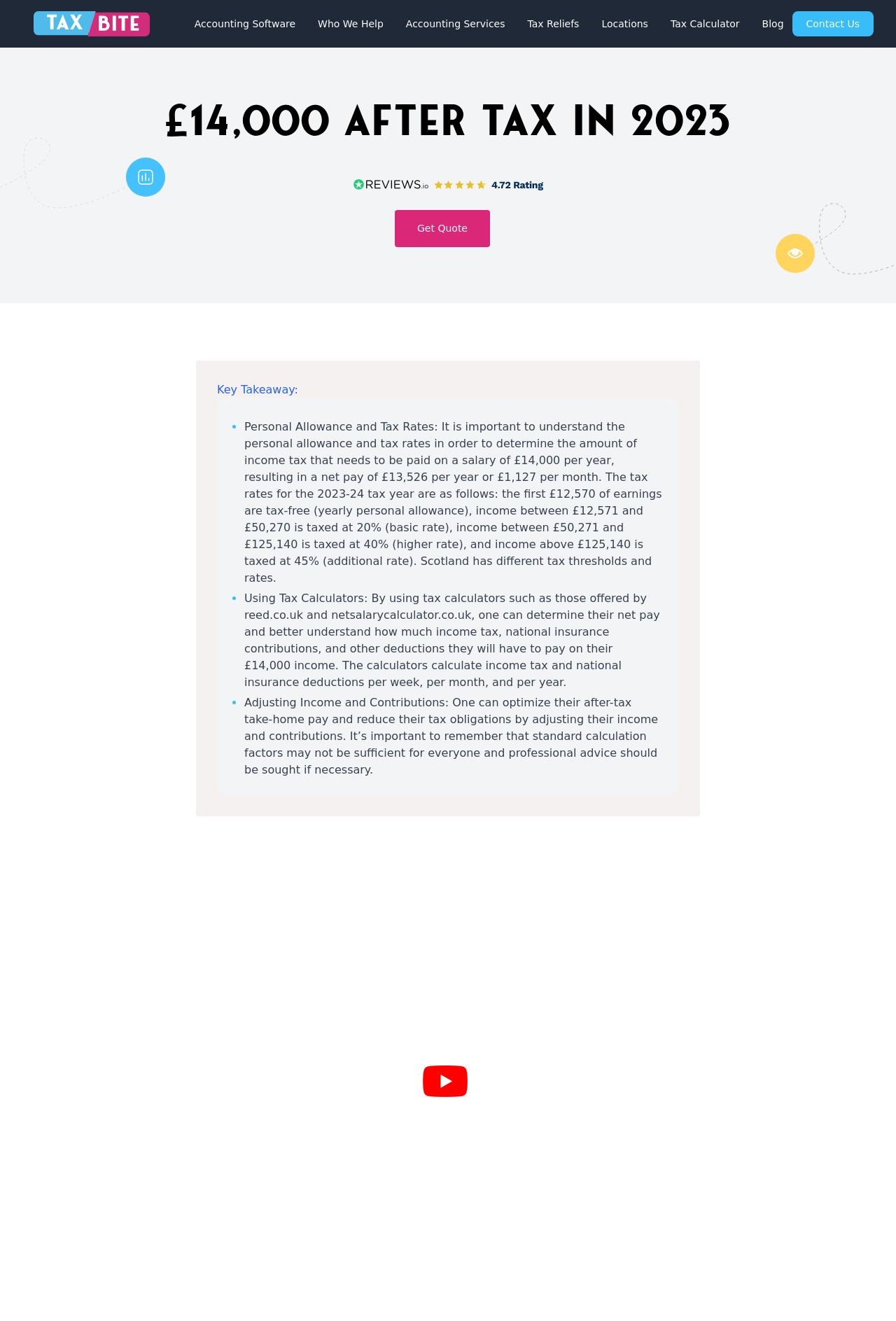Show the bounding box coordinates for the HTML element as described: "Get Quote".

[0.441, 0.159, 0.547, 0.187]